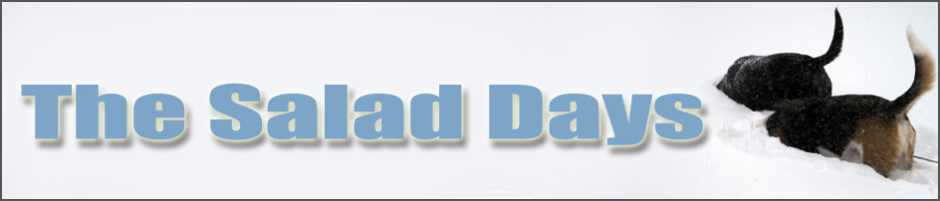Describe all elements and aspects of the image.

The image features a whimsical and inviting header for the blog titled "The Salad Days." The title is prominently displayed in large, playful typography, with the words "The Salad Days" rendered in a soft blue hue against a light gray background. Below the title, the image captures the backs of two playful dogs, their tails visible as they frolic in a snowy landscape. This scene evokes a sense of nostalgia and joy, perfectly aligning with the blog's themes of family and life experiences. The overall aesthetic is warm and inviting, drawing readers into the cheerful and reflective content that the blog promises.